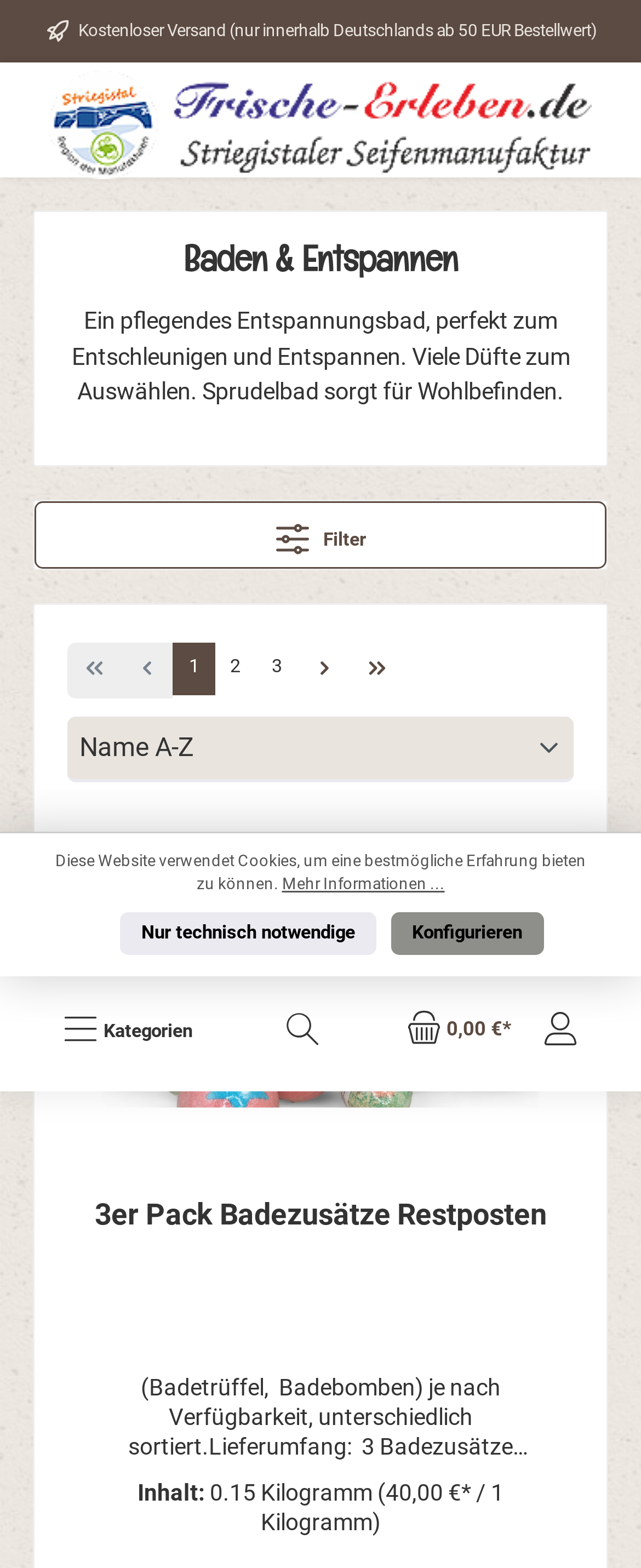Find the bounding box of the UI element described as follows: "title="Zur Startseite gehen"".

[0.077, 0.045, 0.923, 0.114]